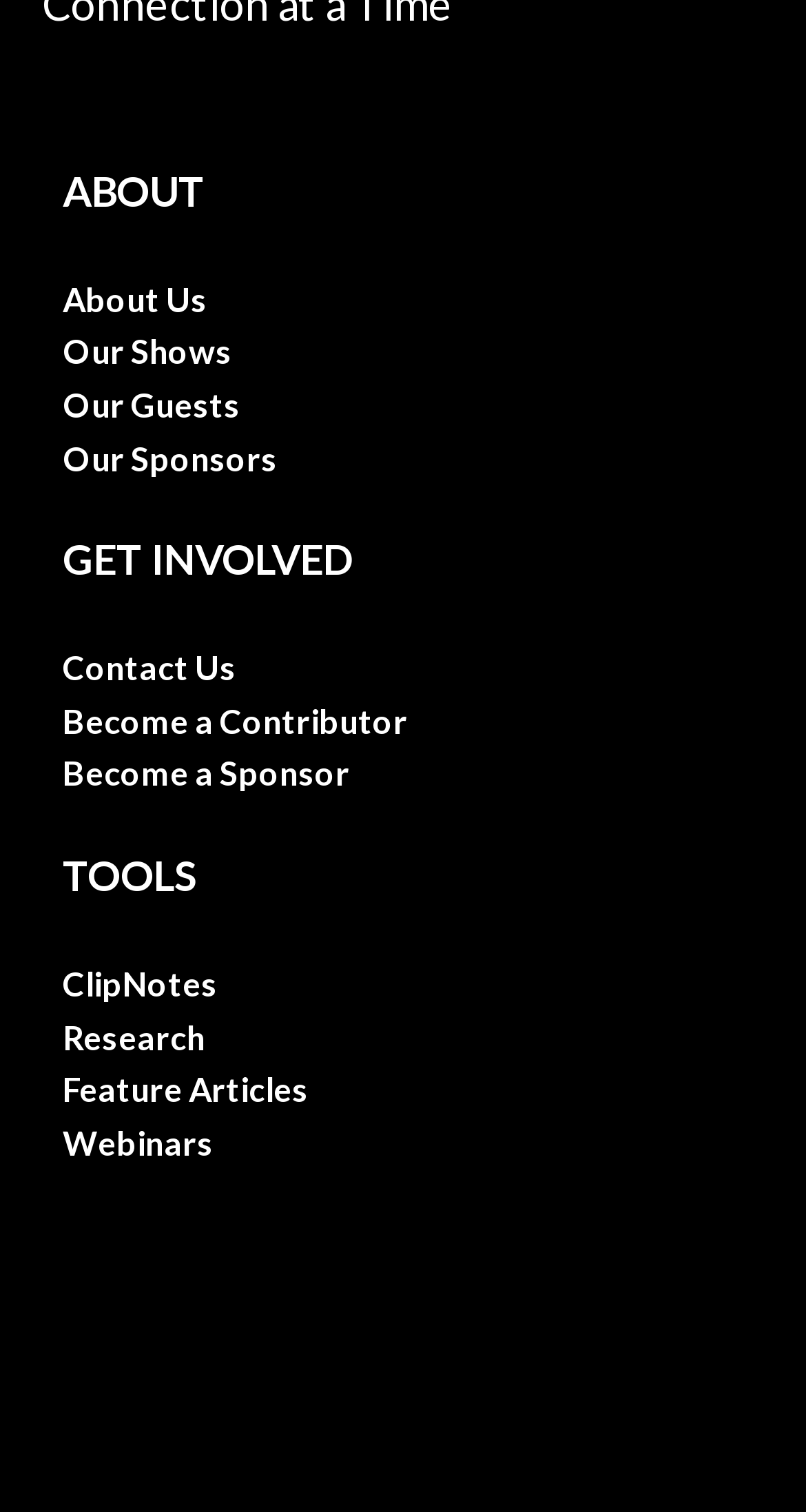Give a one-word or short-phrase answer to the following question: 
What is the first menu item under 'ABOUT'?

About Us